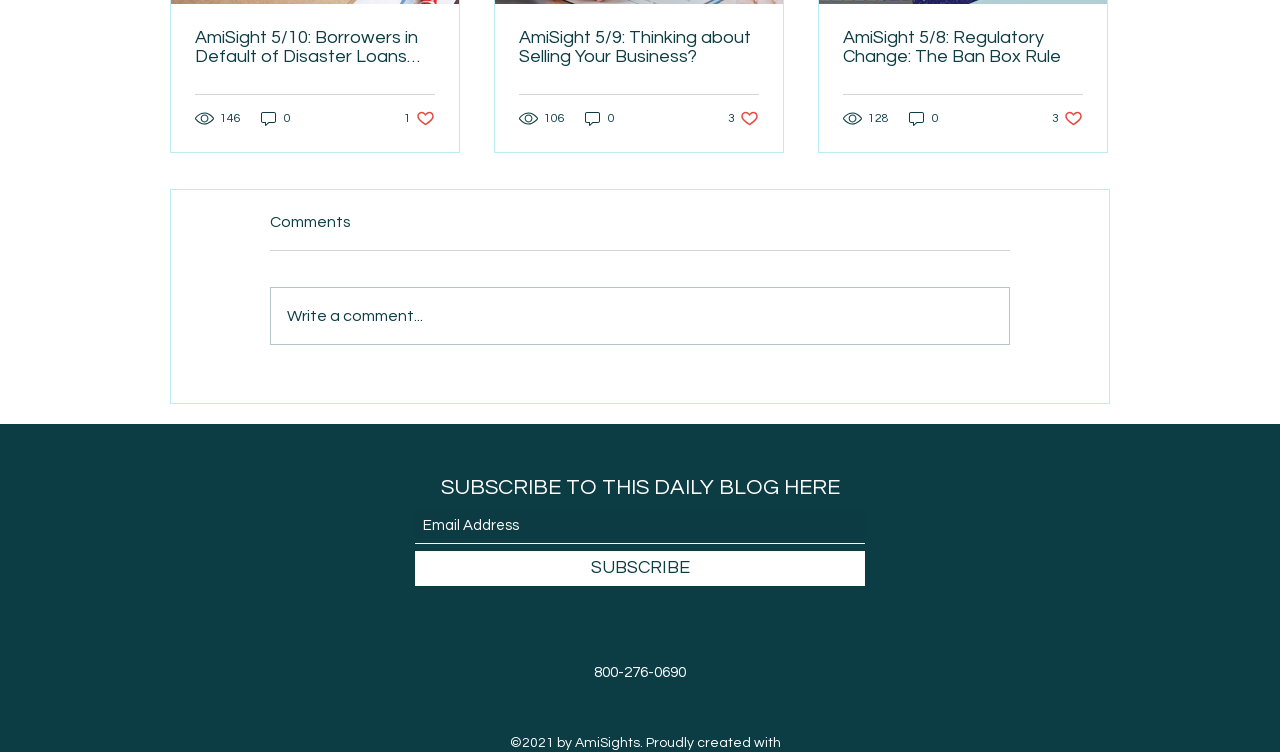What is the phone number displayed at the bottom?
Using the image provided, answer with just one word or phrase.

800-276-0690